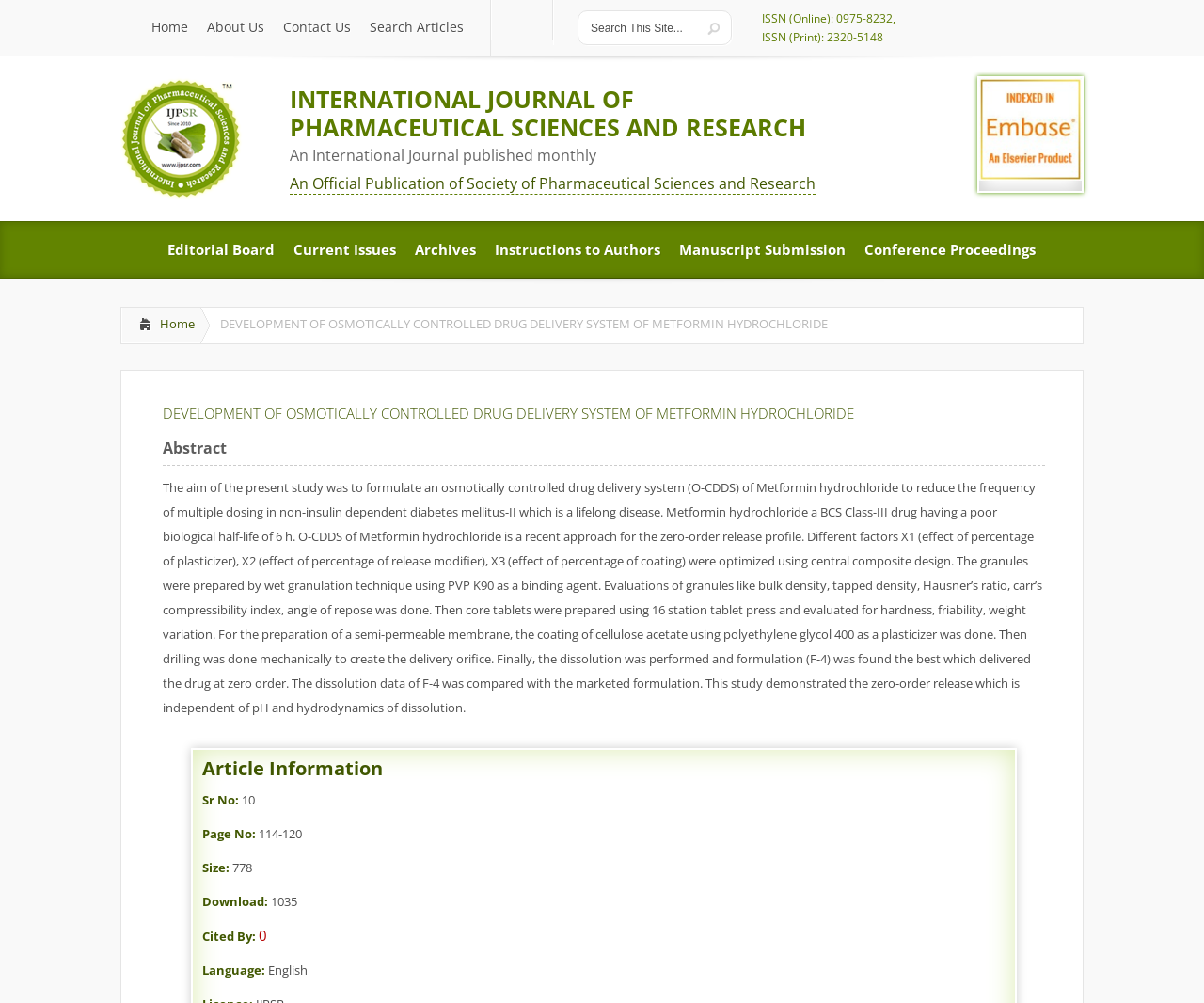Please find the bounding box coordinates of the element that must be clicked to perform the given instruction: "View editorial board". The coordinates should be four float numbers from 0 to 1, i.e., [left, top, right, bottom].

[0.131, 0.221, 0.236, 0.277]